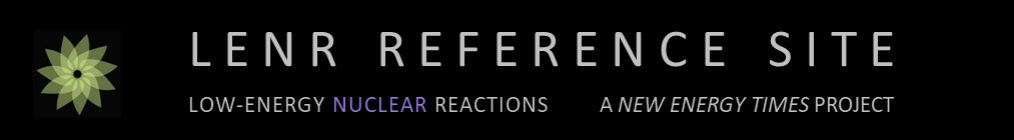Describe the important features and context of the image with as much detail as possible.

The image features a sleek and modern header for the "LENR Reference Site," which focuses on low-energy nuclear reactions. With a stylish floral logo positioned on the left, the design emphasizes clarity and professionalism. The text prominently displays the title "LENR REFERENCE SITE" in bold letters, with the phrase "LOW-ENERGY NUCLEAR REACTIONS" highlighted in a contrasting purple font, suggesting a specific area of study within the broader context of energy research. The phrase "A NEW ENERGY TIMES PROJECT" is subtly included at the bottom, indicating the site's affiliation and purpose in promoting information related to low-energy nuclear reactions. The overall aesthetic is clean, with a dark background that enhances the visibility of the logo and text, creating an inviting atmosphere for exploration and inquiry into this cutting-edge field.